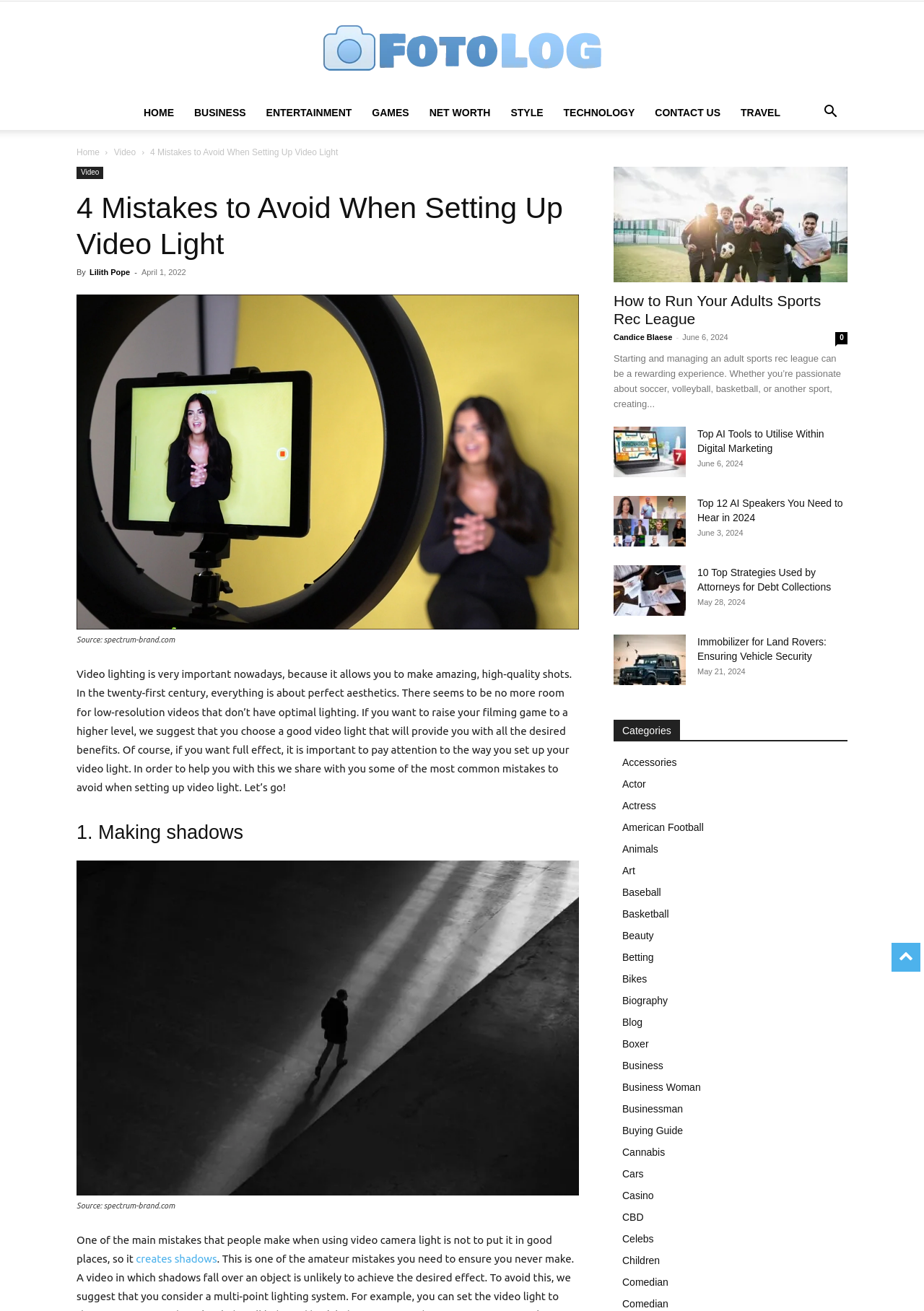Please determine the bounding box coordinates for the UI element described as: "Lilith Pope".

[0.097, 0.204, 0.141, 0.211]